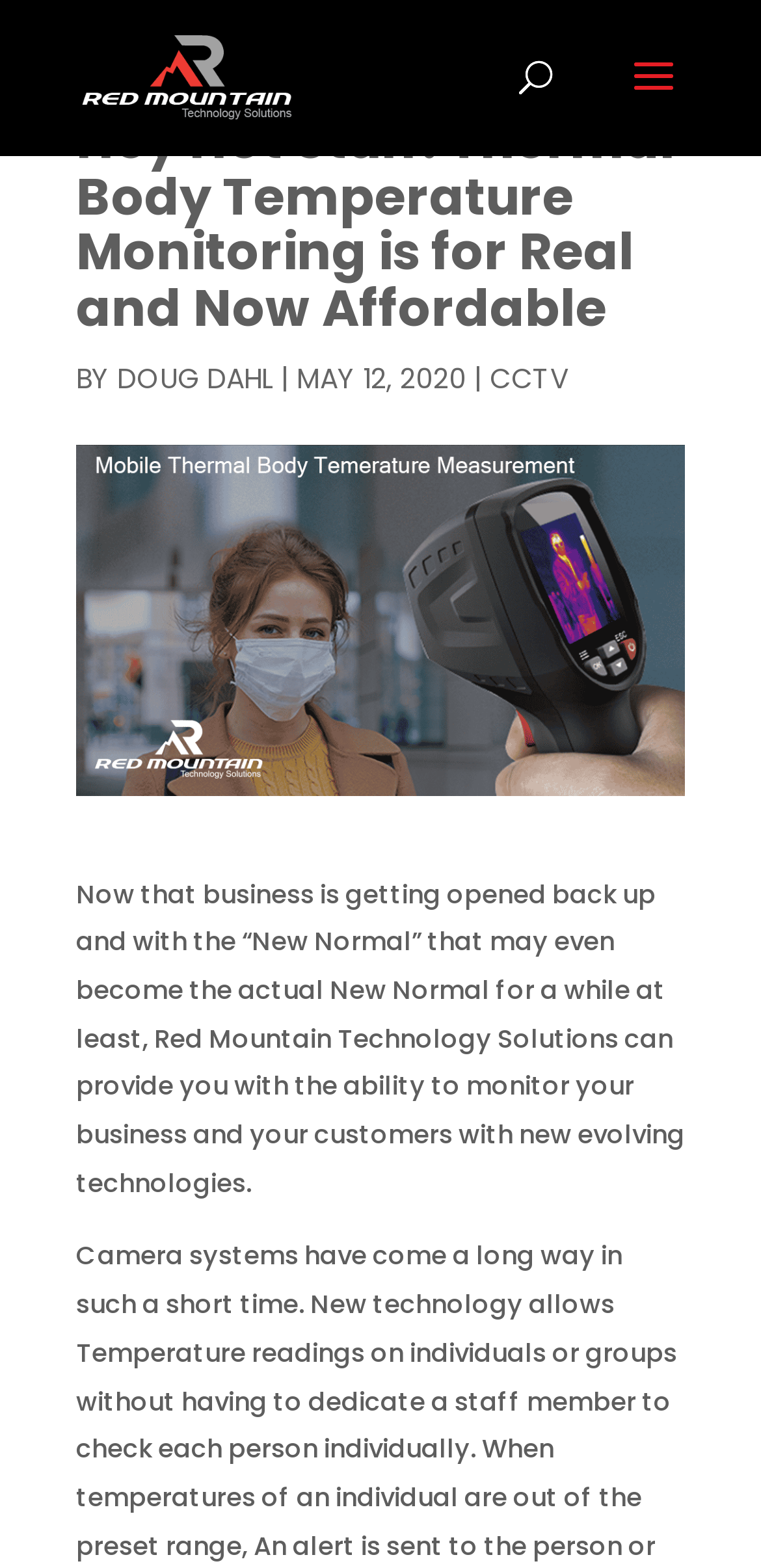Determine the bounding box coordinates for the UI element matching this description: "Doug Dahl".

[0.154, 0.229, 0.359, 0.254]